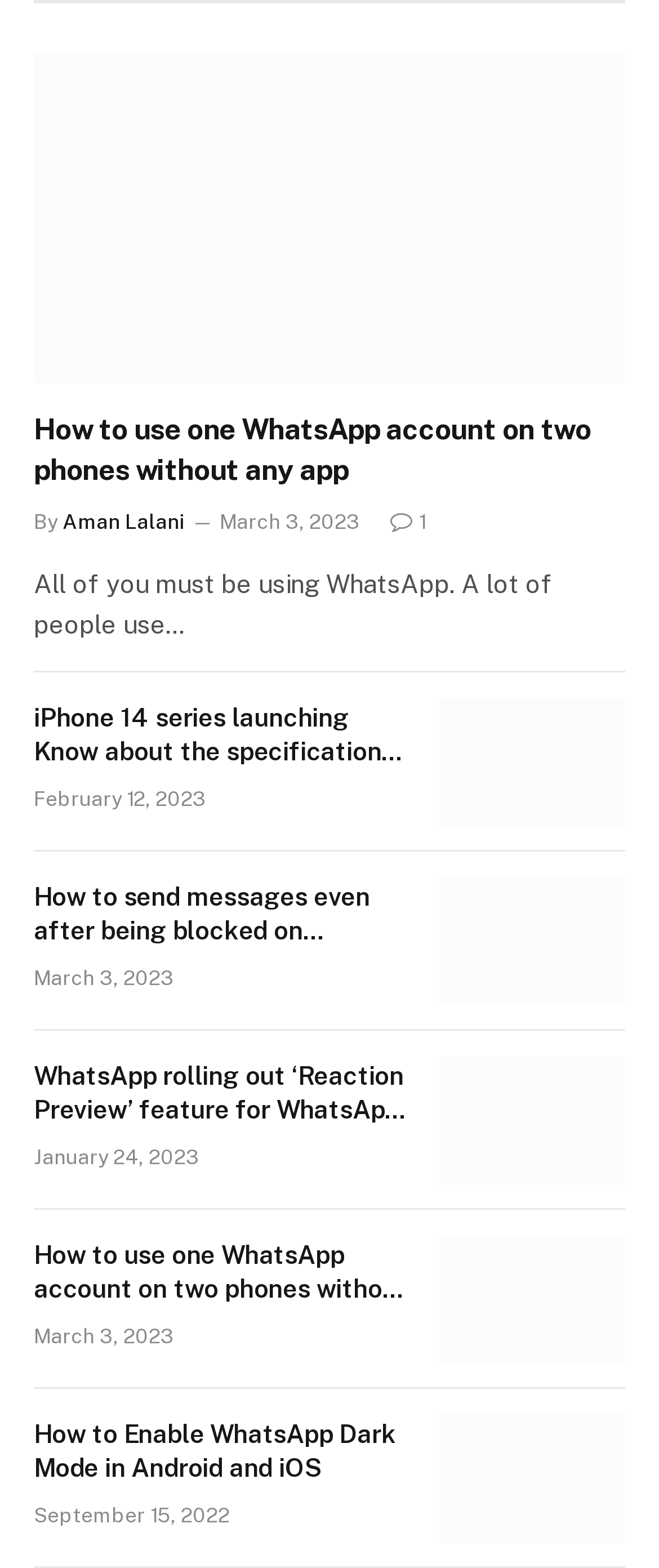Determine the bounding box coordinates of the clickable element necessary to fulfill the instruction: "Read the article about using one WhatsApp account on two phones". Provide the coordinates as four float numbers within the 0 to 1 range, i.e., [left, top, right, bottom].

[0.051, 0.033, 0.949, 0.245]